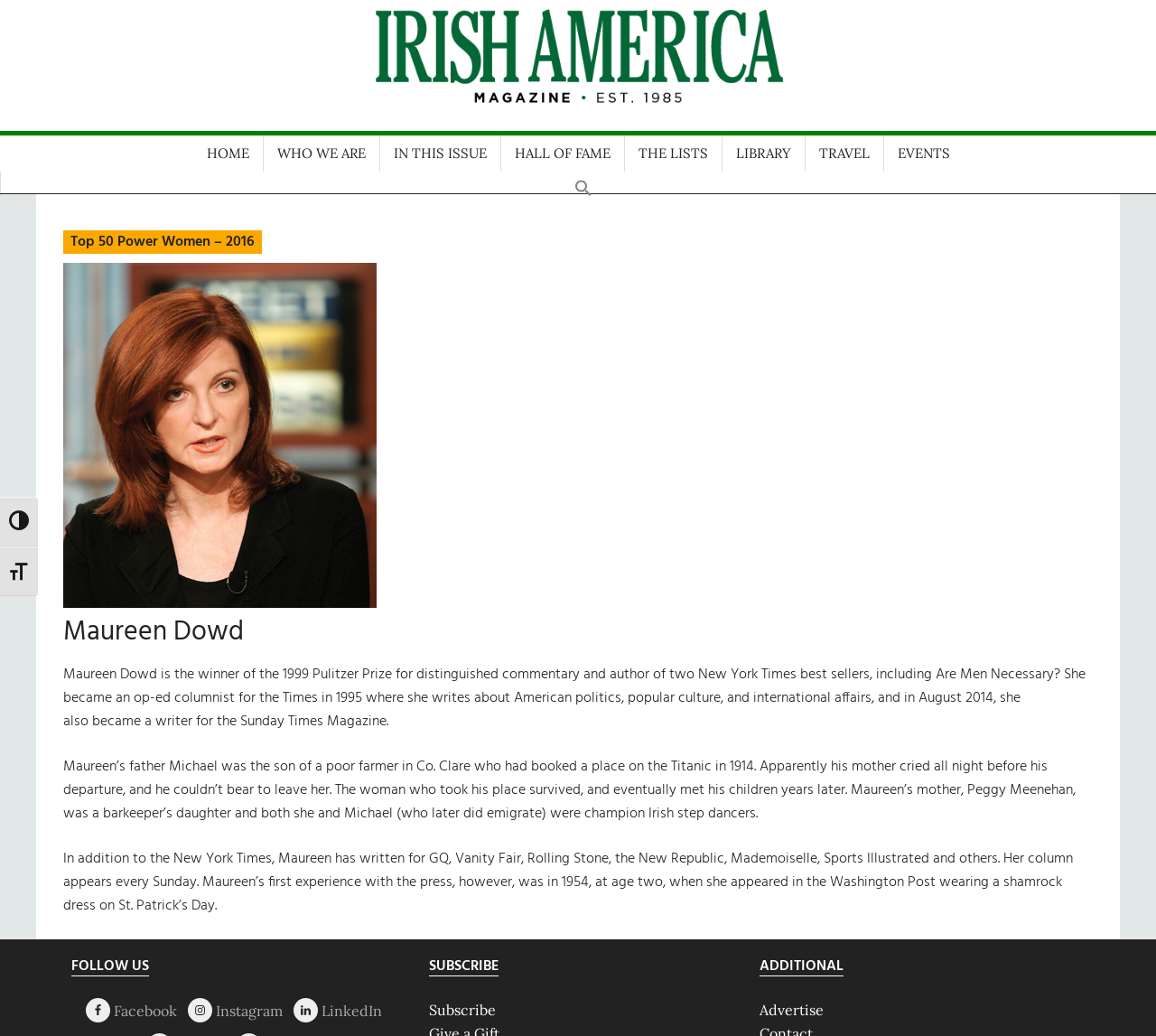Point out the bounding box coordinates of the section to click in order to follow this instruction: "Subscribe".

[0.371, 0.966, 0.429, 0.984]